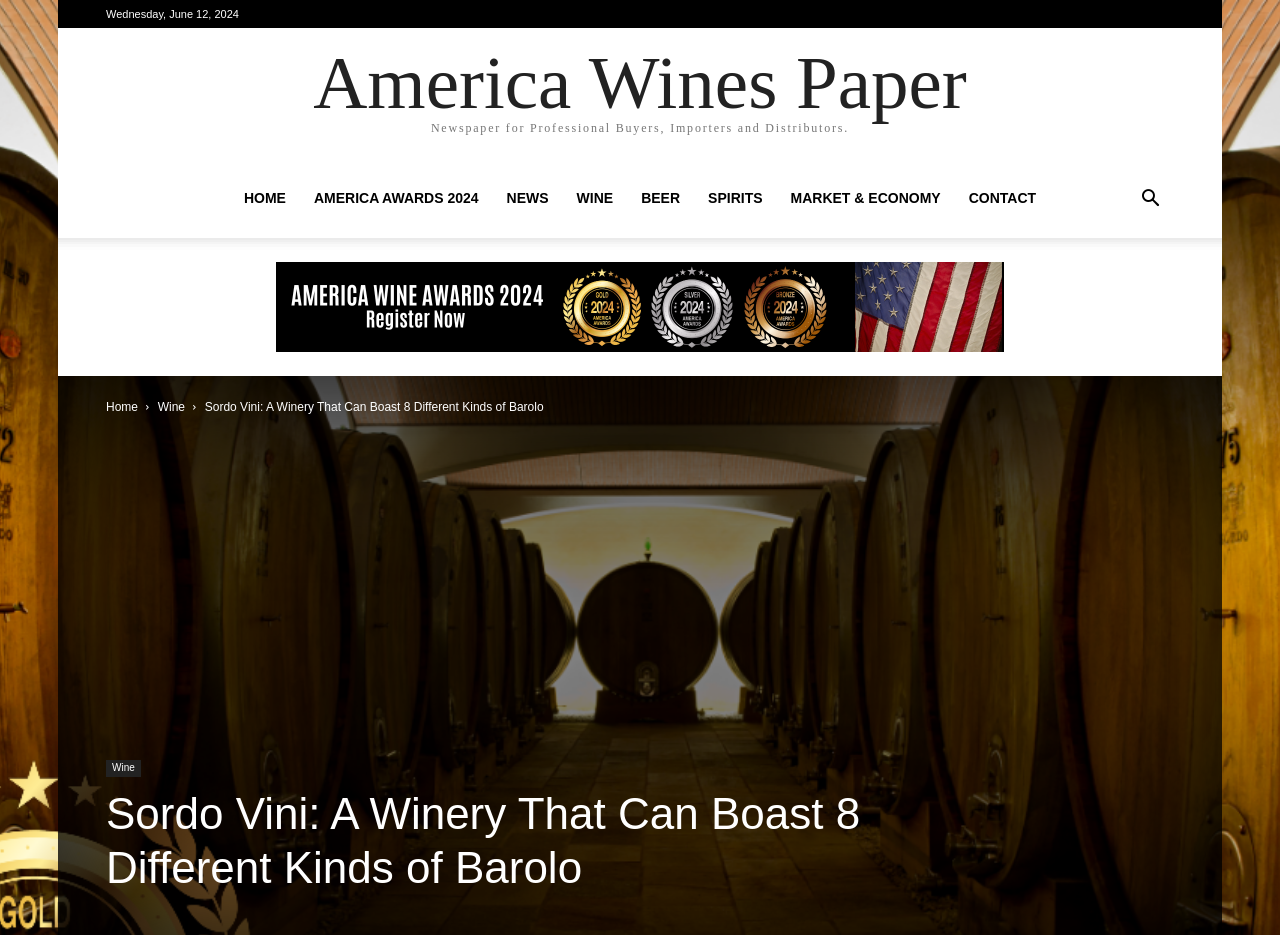Answer the question with a single word or phrase: 
What is the name of the winery mentioned on the webpage?

Sordo Vini